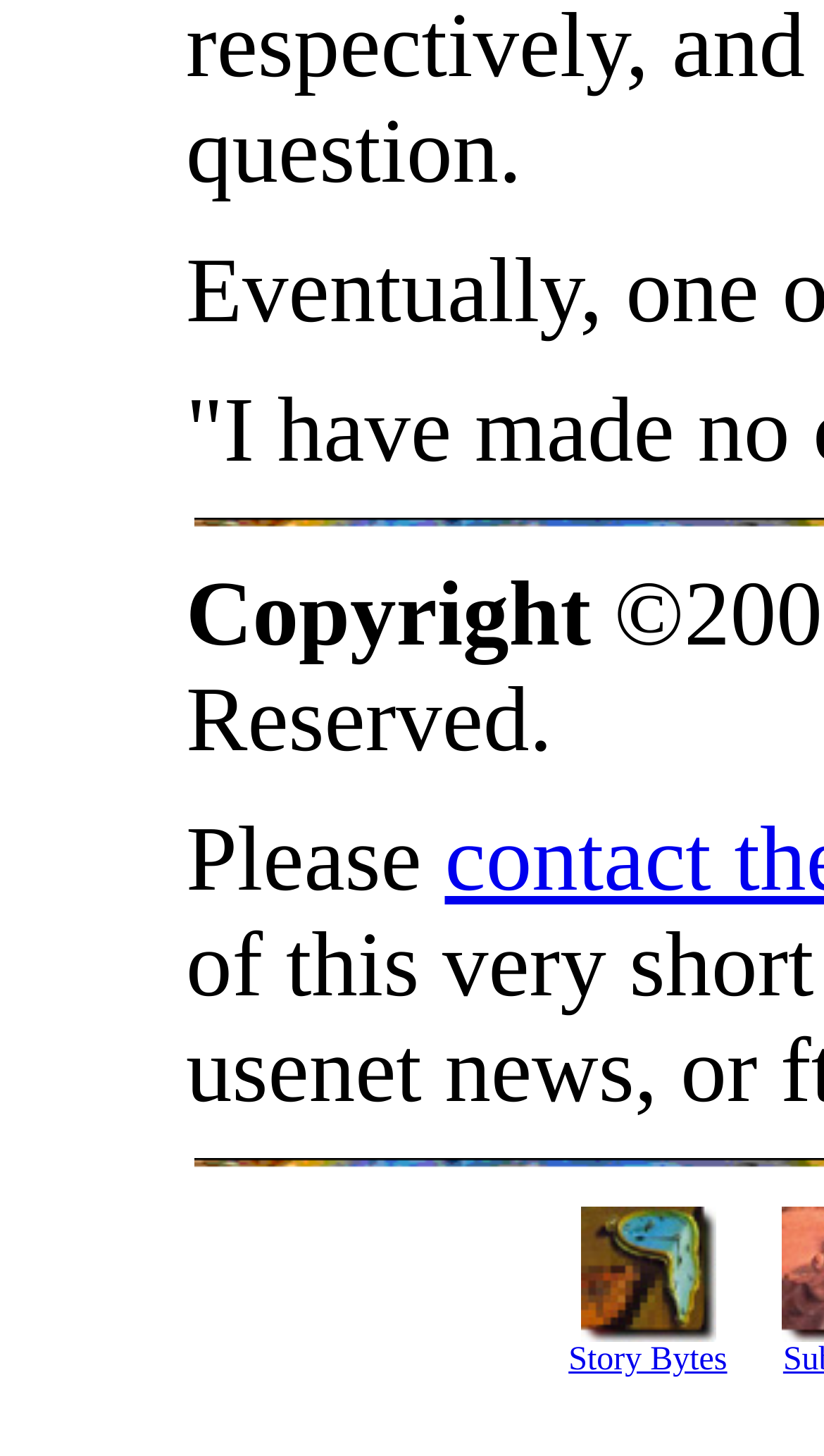Extract the bounding box coordinates for the HTML element that matches this description: "Story Bytes". The coordinates should be four float numbers between 0 and 1, i.e., [left, top, right, bottom].

[0.69, 0.921, 0.883, 0.946]